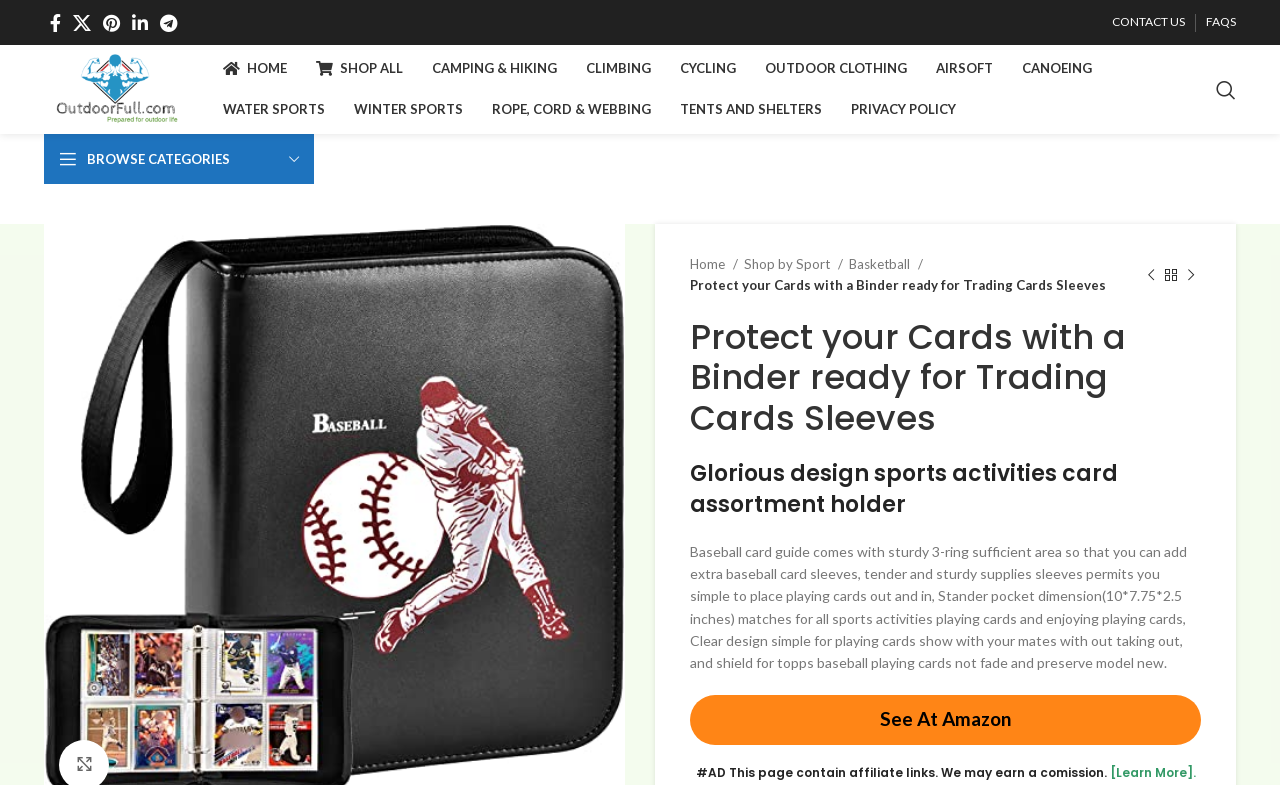Determine the bounding box coordinates for the UI element with the following description: "FAQs". The coordinates should be four float numbers between 0 and 1, represented as [left, top, right, bottom].

[0.942, 0.003, 0.966, 0.054]